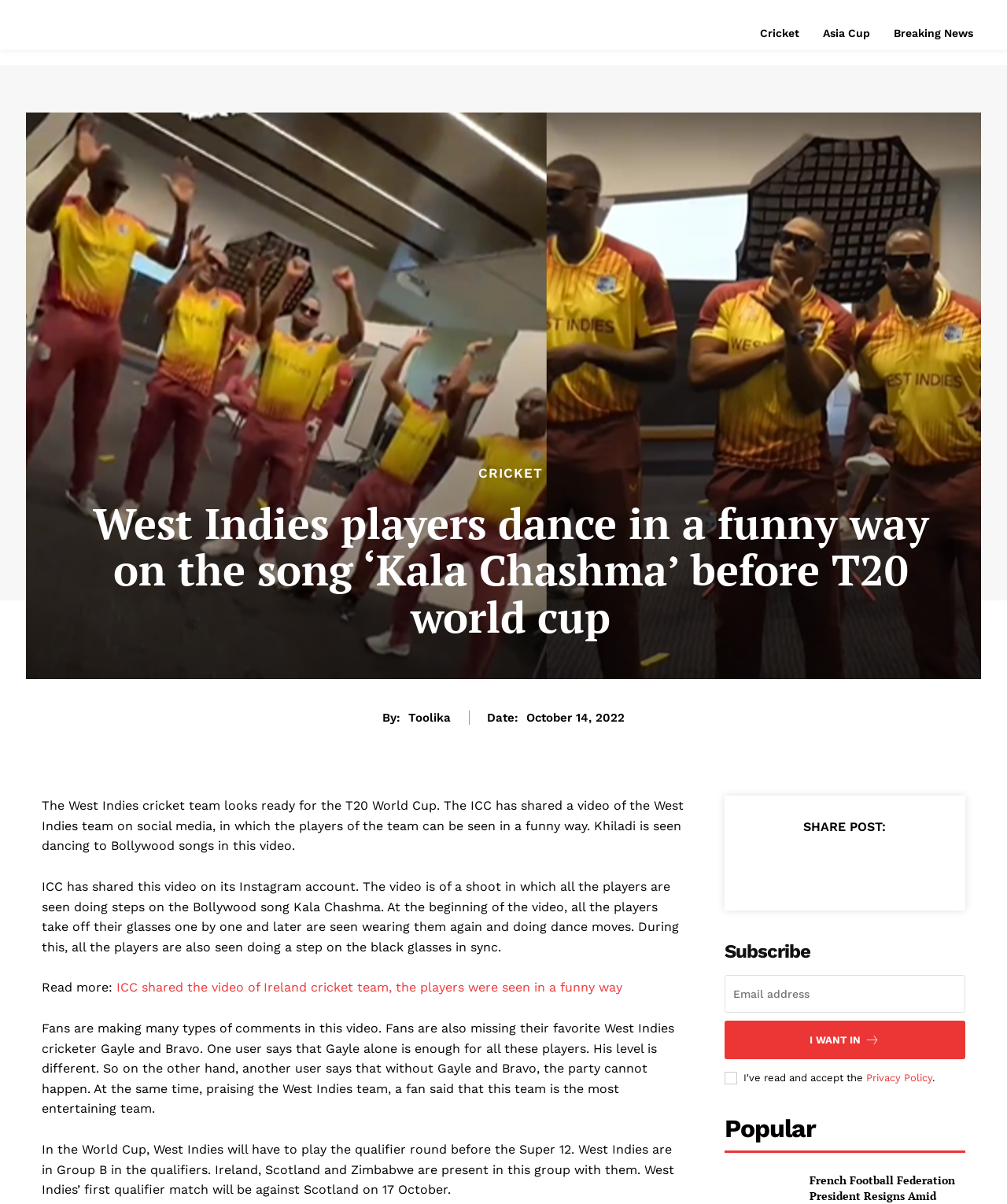Please find the bounding box coordinates of the element that you should click to achieve the following instruction: "Share post on Facebook". The coordinates should be presented as four float numbers between 0 and 1: [left, top, right, bottom].

[0.751, 0.706, 0.782, 0.732]